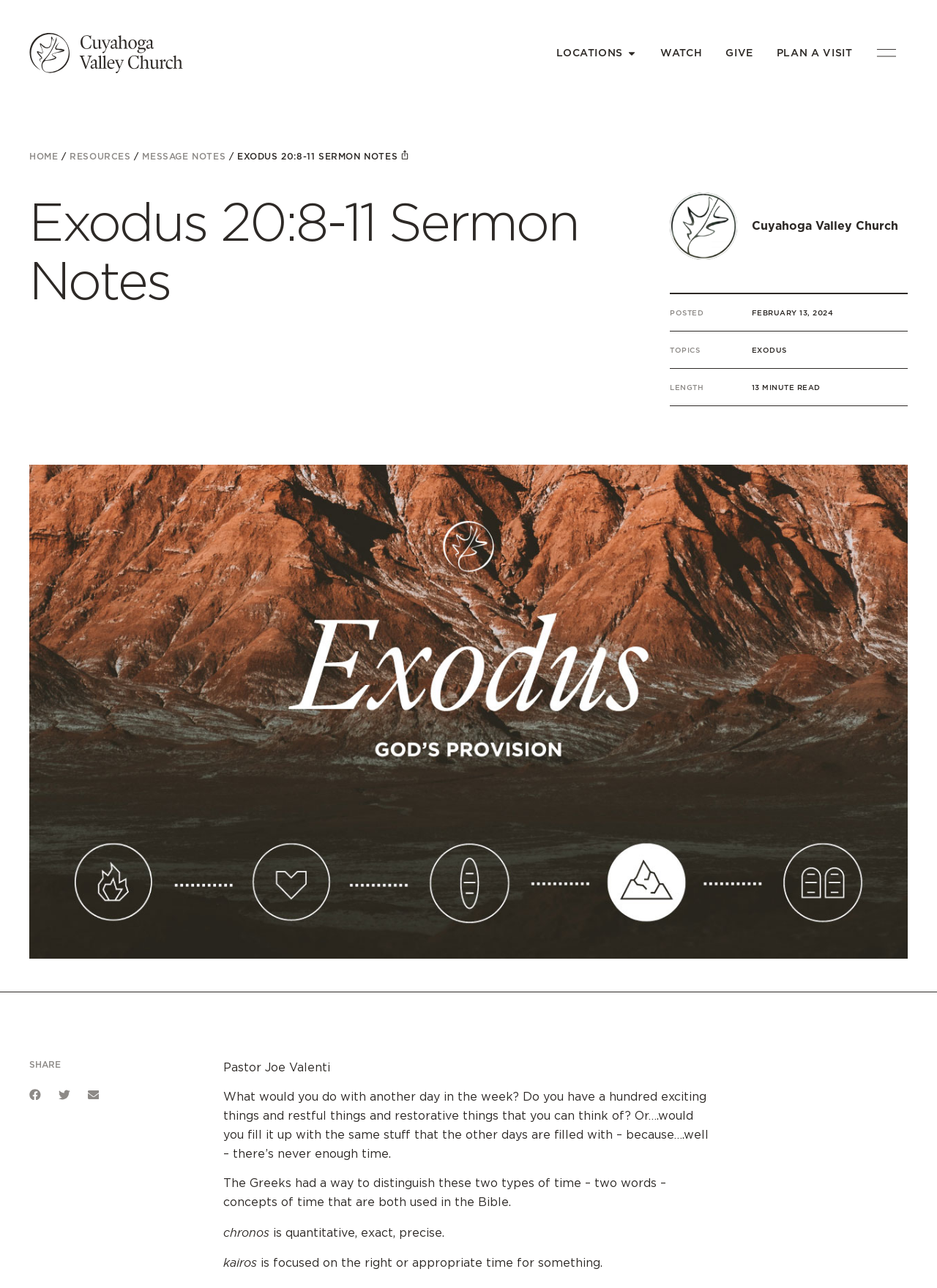Carefully examine the image and provide an in-depth answer to the question: Who is the pastor of the sermon?

I found the answer by looking at the section where the sermon text starts, where it says 'Pastor Joe Valenti' in a static text element.